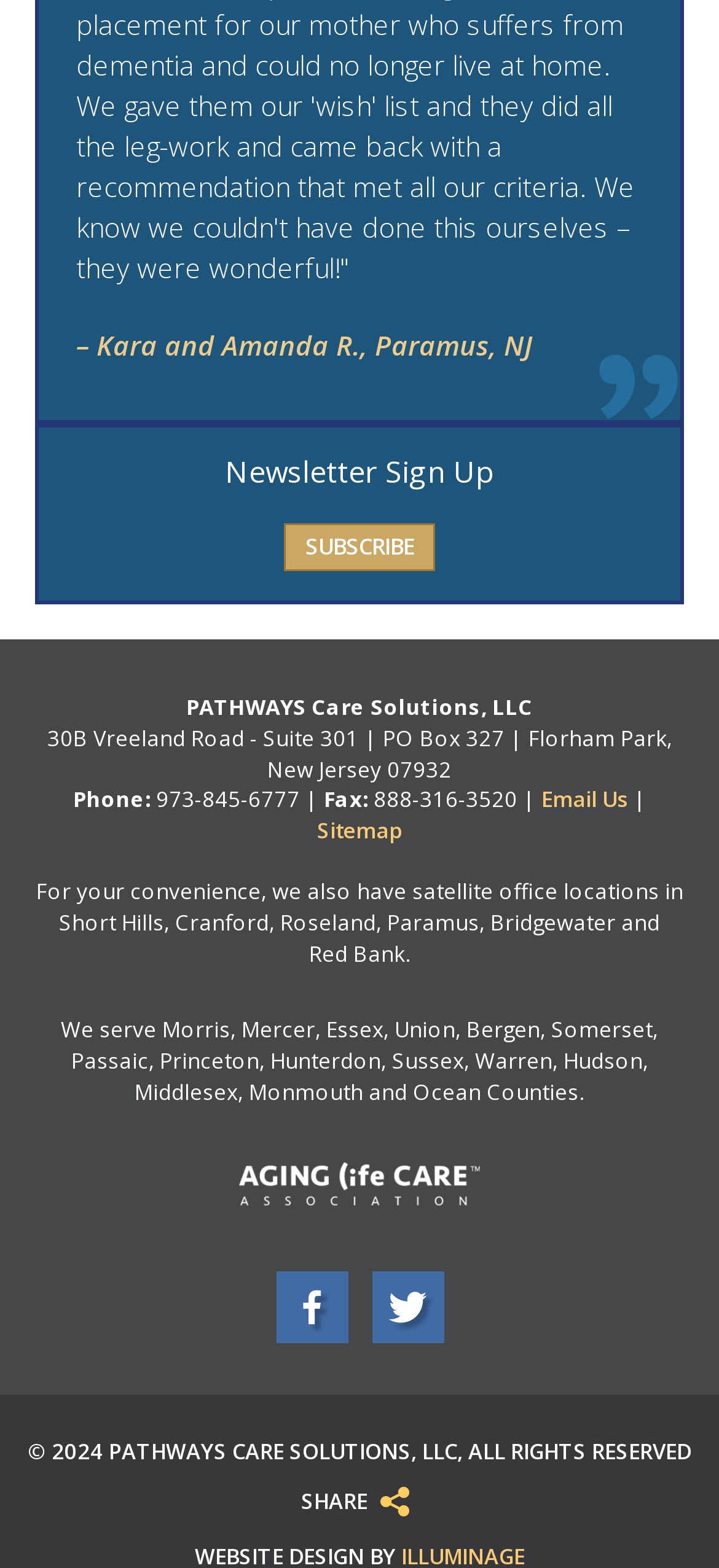Could you provide the bounding box coordinates for the portion of the screen to click to complete this instruction: "Subscribe to the newsletter"?

[0.396, 0.334, 0.604, 0.365]